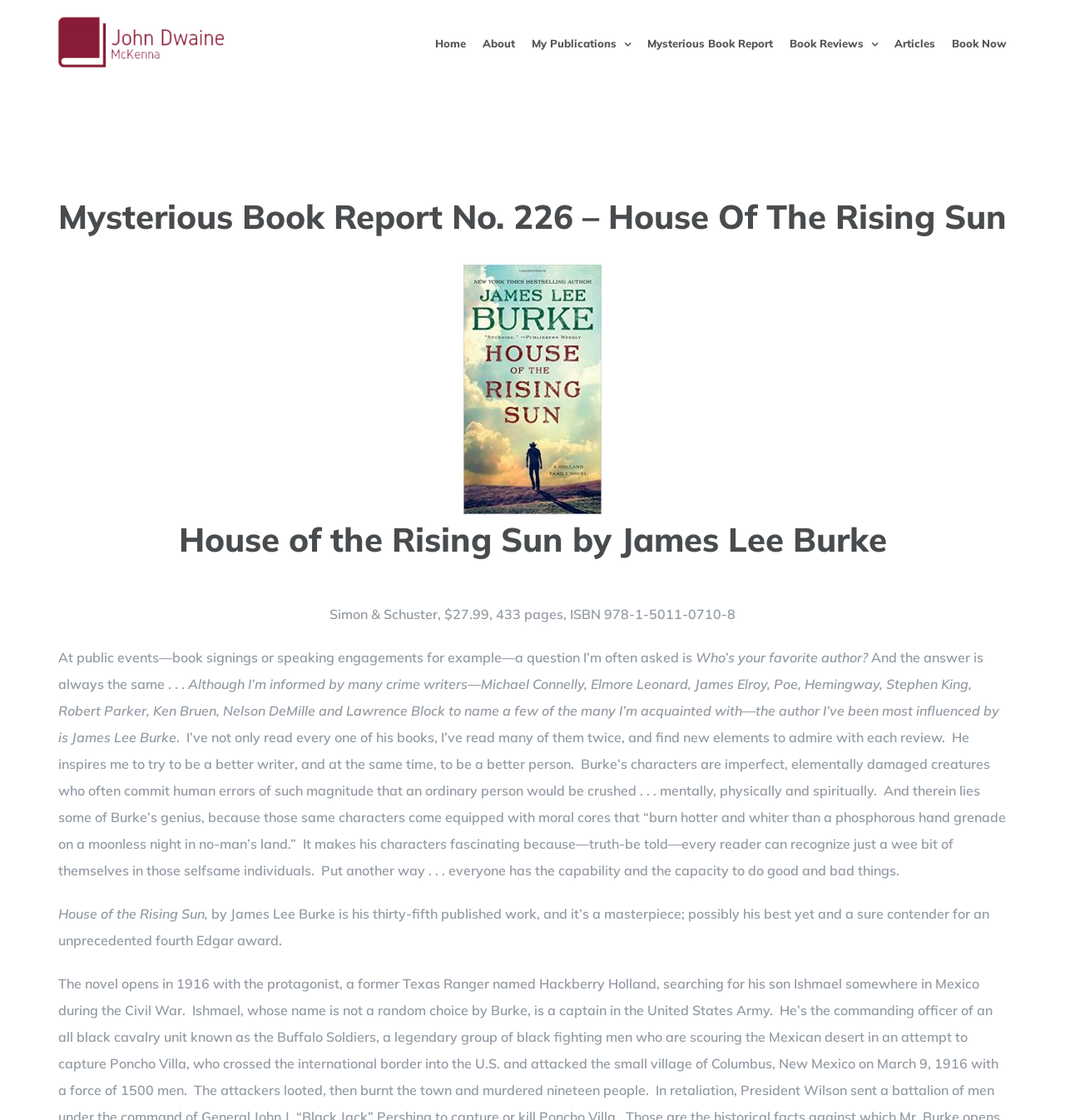Locate the bounding box coordinates of the clickable part needed for the task: "Search in the search bar".

None